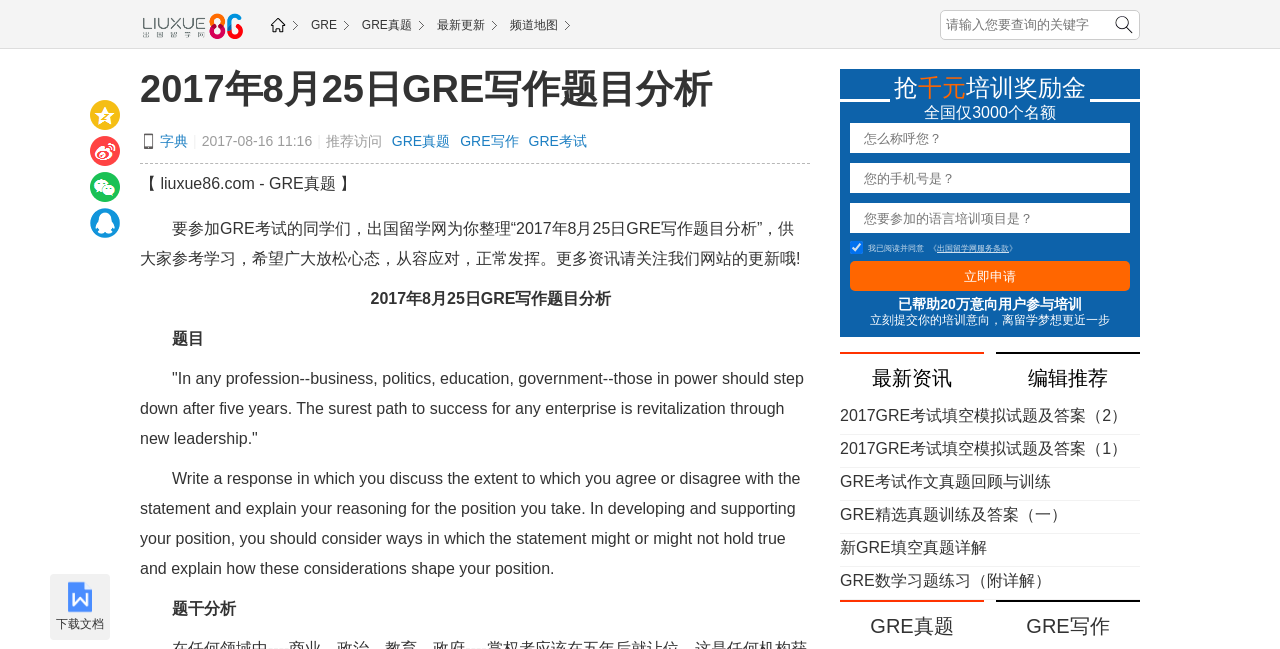Find and specify the bounding box coordinates that correspond to the clickable region for the instruction: "Read the latest news".

[0.681, 0.566, 0.744, 0.6]